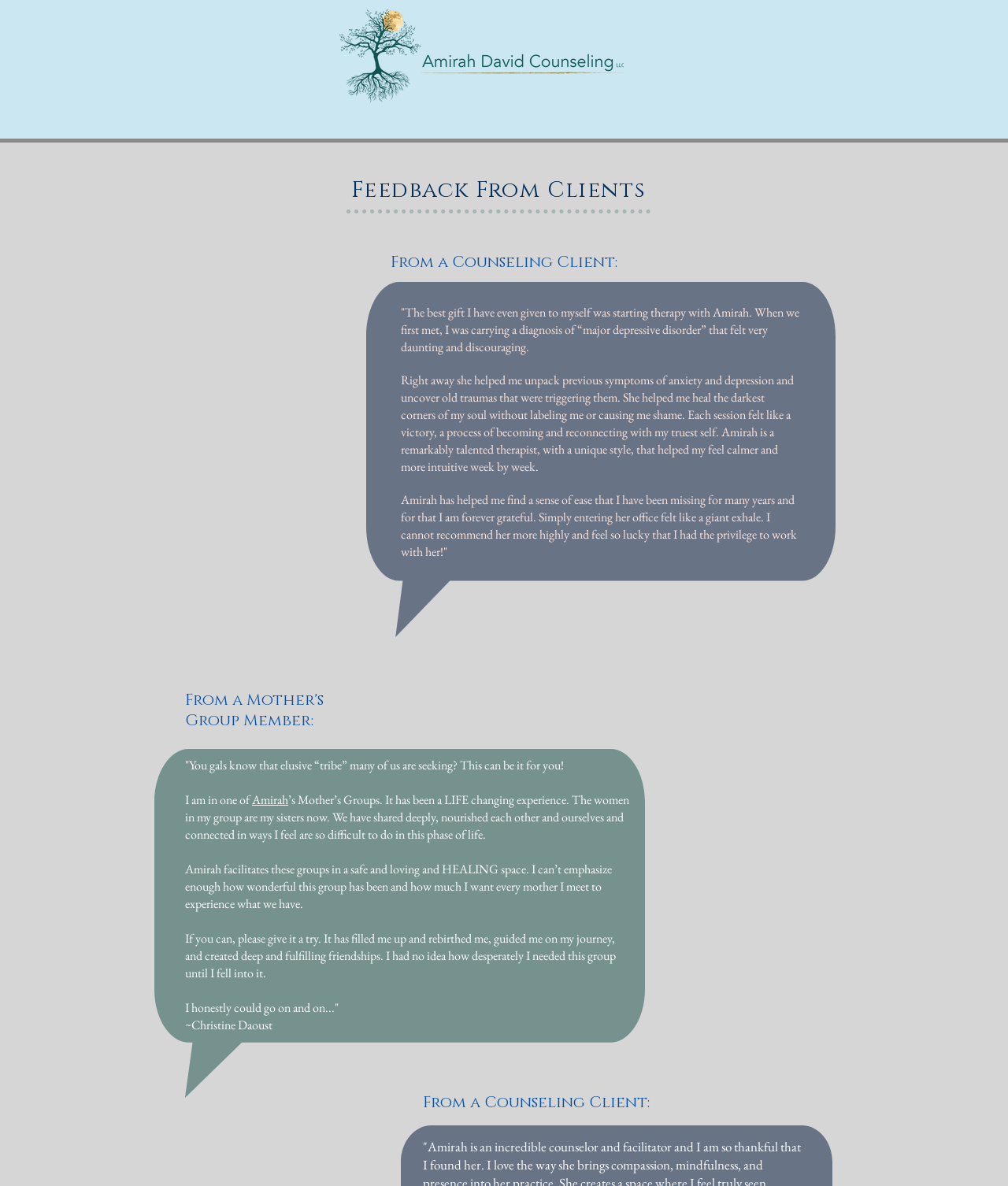Can you find the bounding box coordinates of the area I should click to execute the following instruction: "click the 'Amirah' link"?

[0.25, 0.667, 0.286, 0.681]